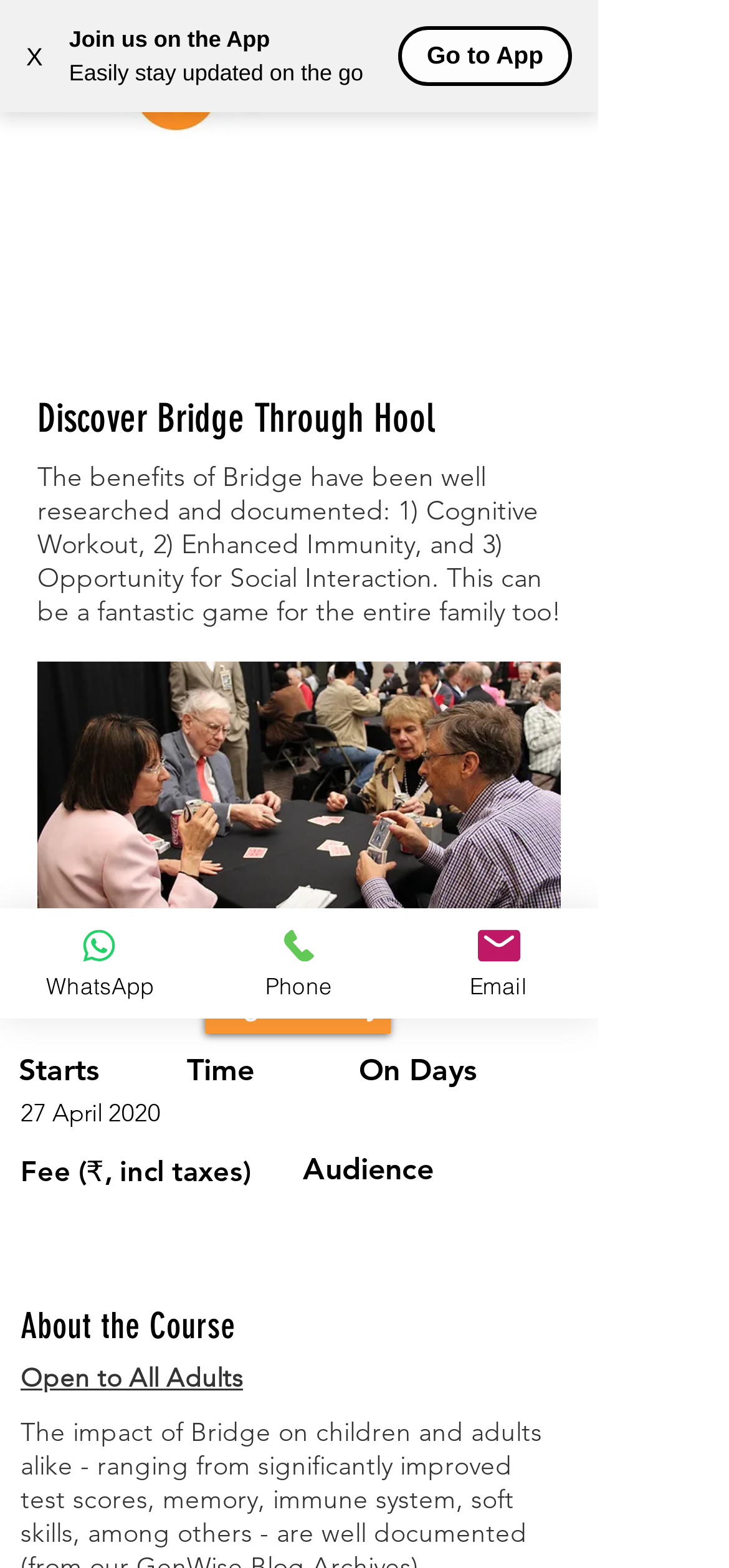What is the date of the event mentioned on the webpage?
Answer the question with as much detail as possible.

The webpage mentions 'Starts' and 'On Days' followed by the date '27 April 2020', indicating that this is the date of the event.